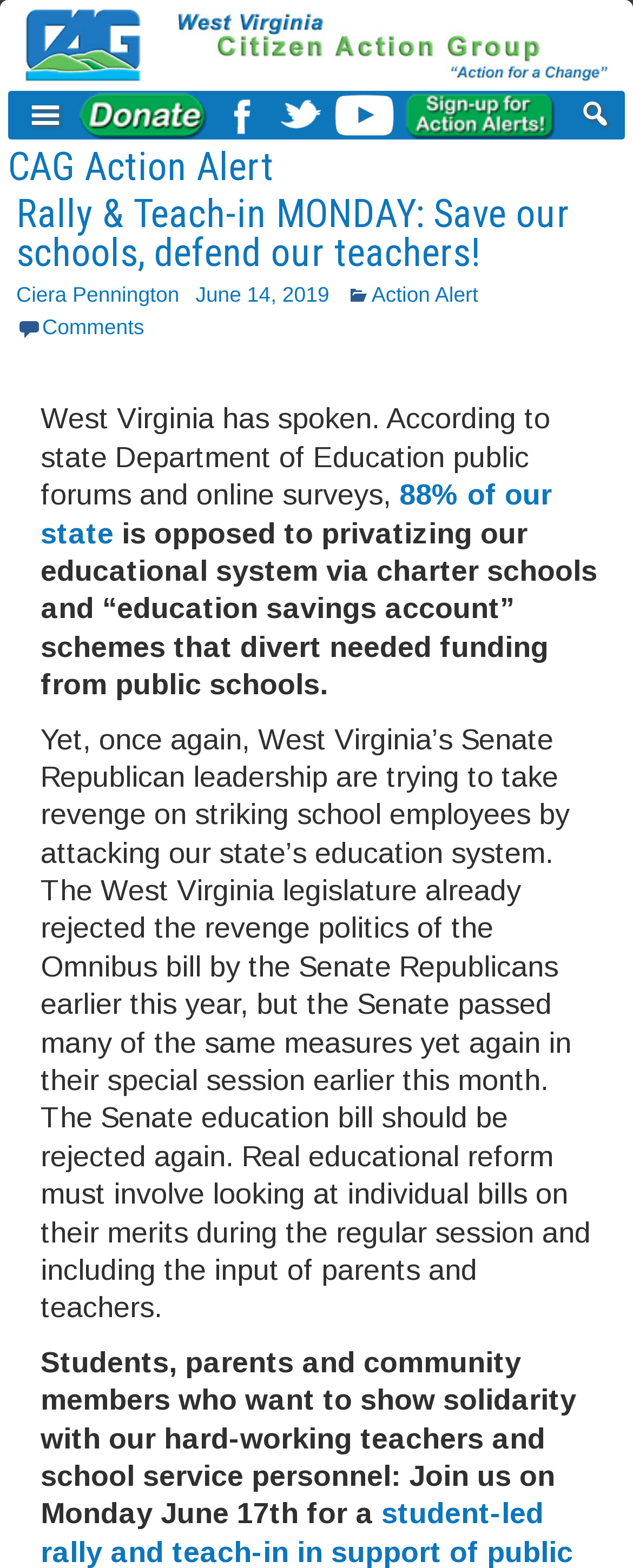Extract the bounding box of the UI element described as: "Ciera Pennington".

[0.026, 0.18, 0.283, 0.195]